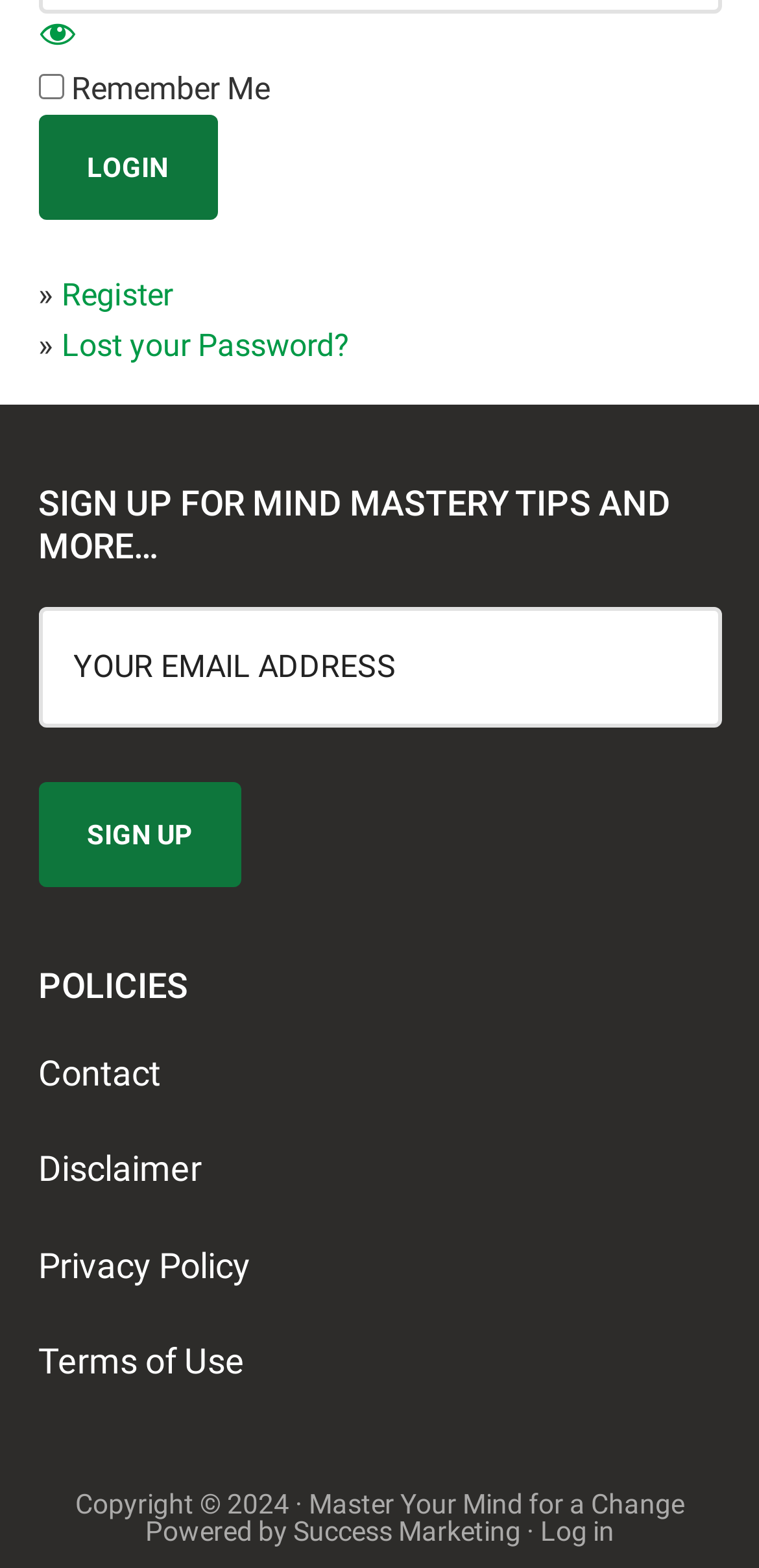Could you highlight the region that needs to be clicked to execute the instruction: "Register for an account"?

[0.081, 0.176, 0.227, 0.2]